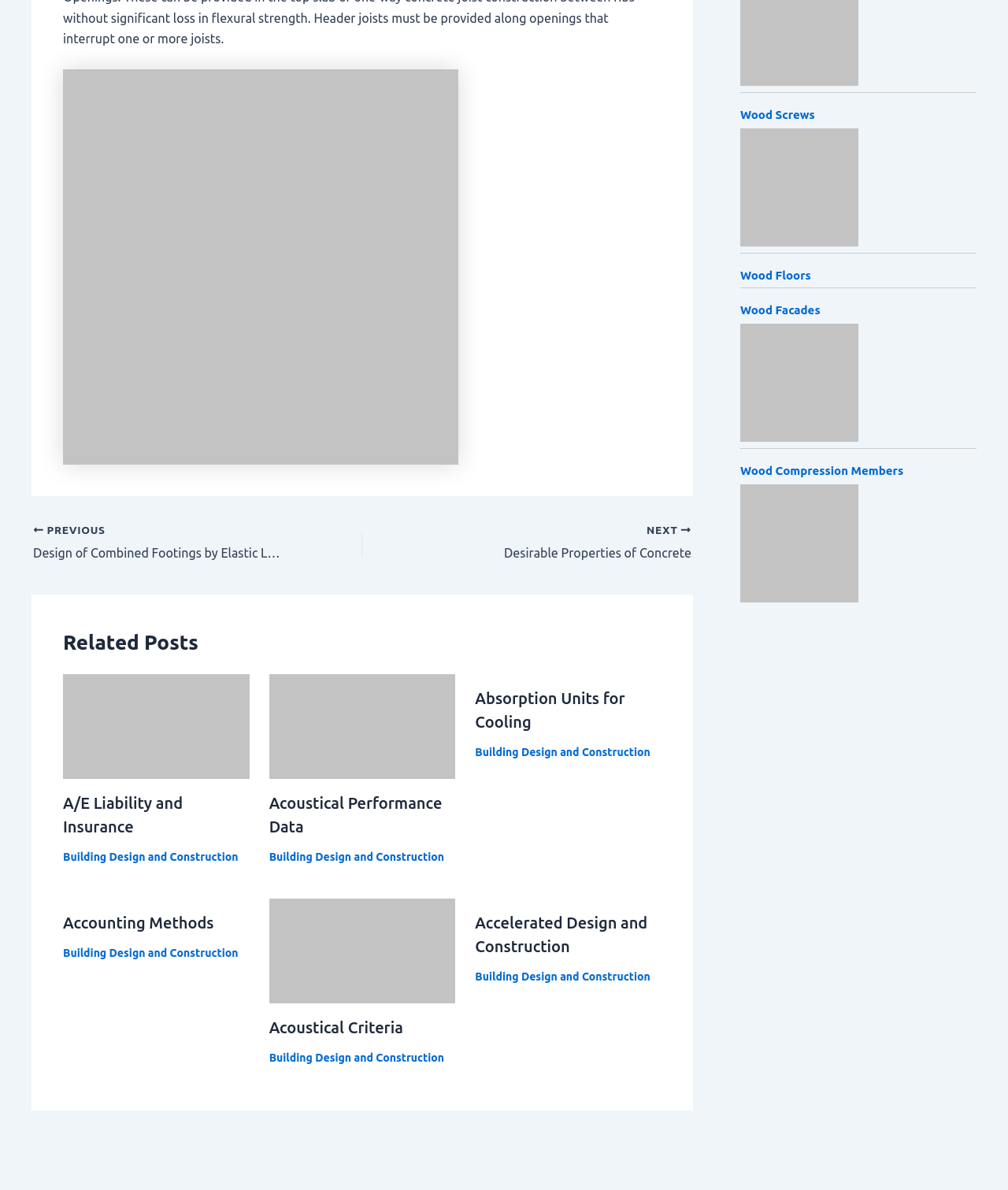Answer the following query with a single word or phrase:
What is the title of the first related post?

A/E Liability and Insurance